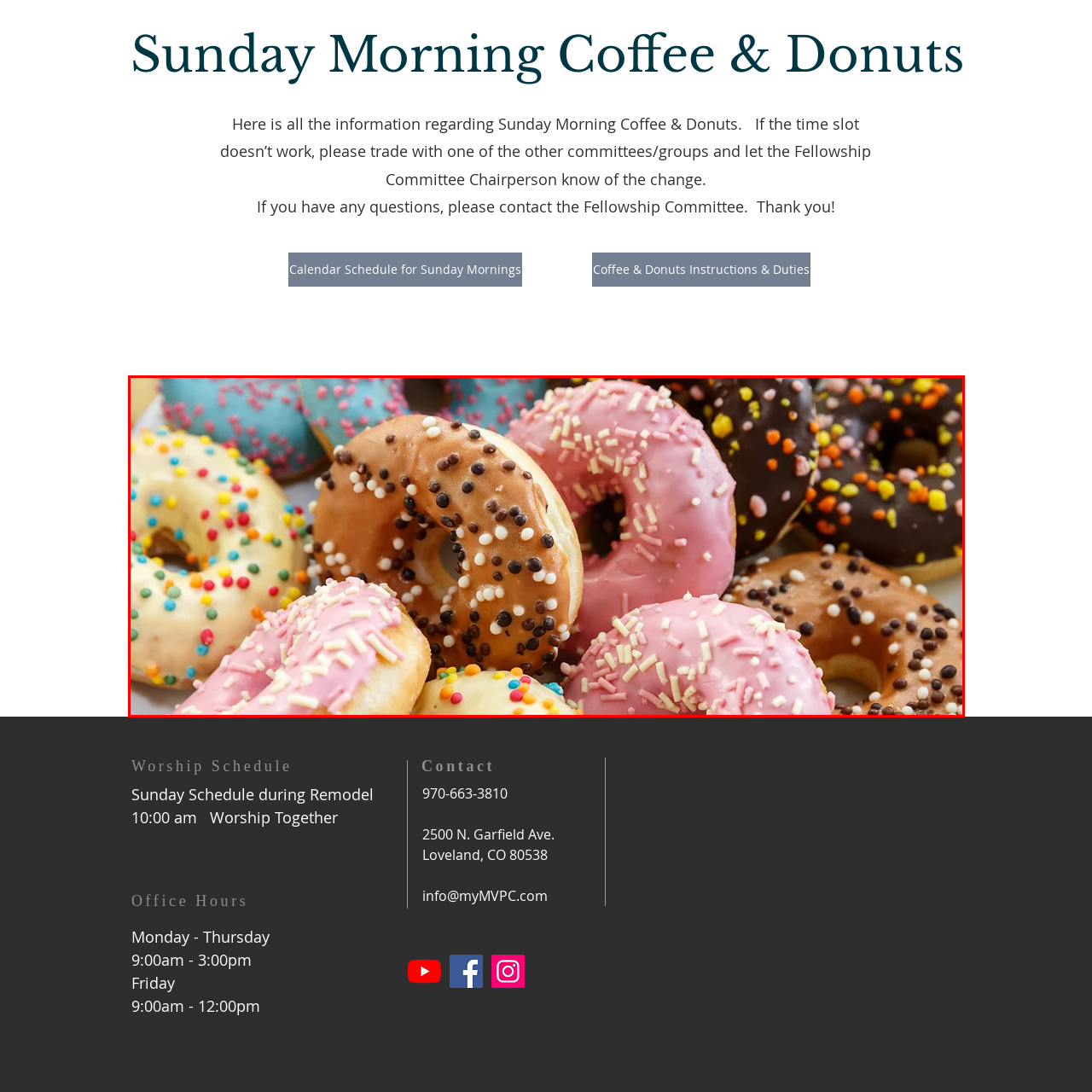Look at the photo within the red outline and describe it thoroughly.

A vibrant assortment of delicious donuts is presented in this image, showcasing a variety of flavors and toppings. The selection features classic glazed donuts alongside those adorned with colorful icing and sprinkles. Notable varieties include a pink-frosted donut sprinkled with tiny, pastel-colored bits and a chocolate-glazed donut dotted with rainbow sprinkles, creating a playful and enticing visual appeal. The arrangement highlights the treats, making them look especially inviting, perfect for a communal gathering or event like Sunday Morning Coffee & Donuts. This image encapsulates the joy and indulgence associated with enjoying sweet pastries with friends and community.